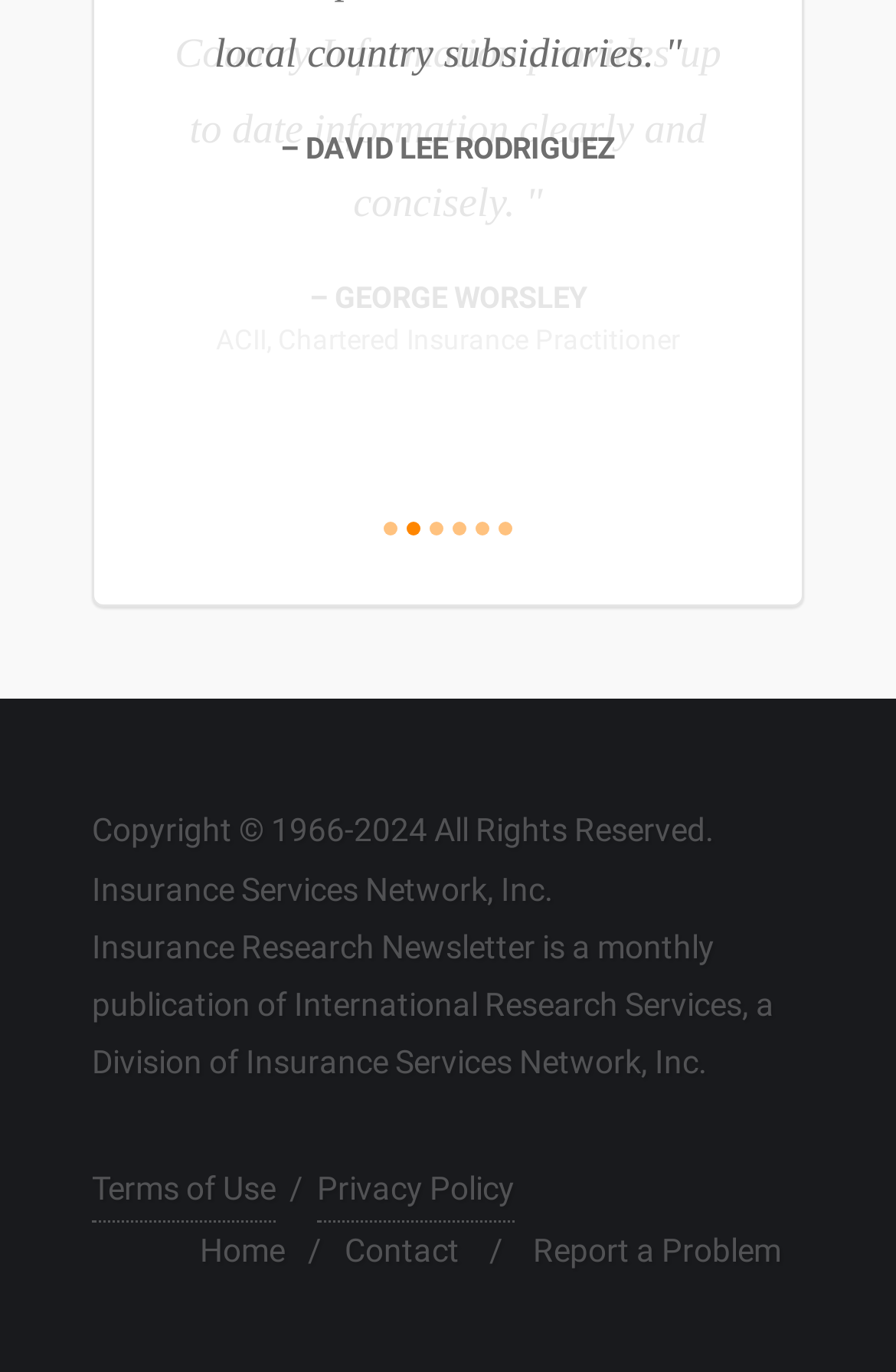What are the three links at the bottom of the webpage?
Based on the screenshot, answer the question with a single word or phrase.

Terms of Use, Privacy Policy, Home